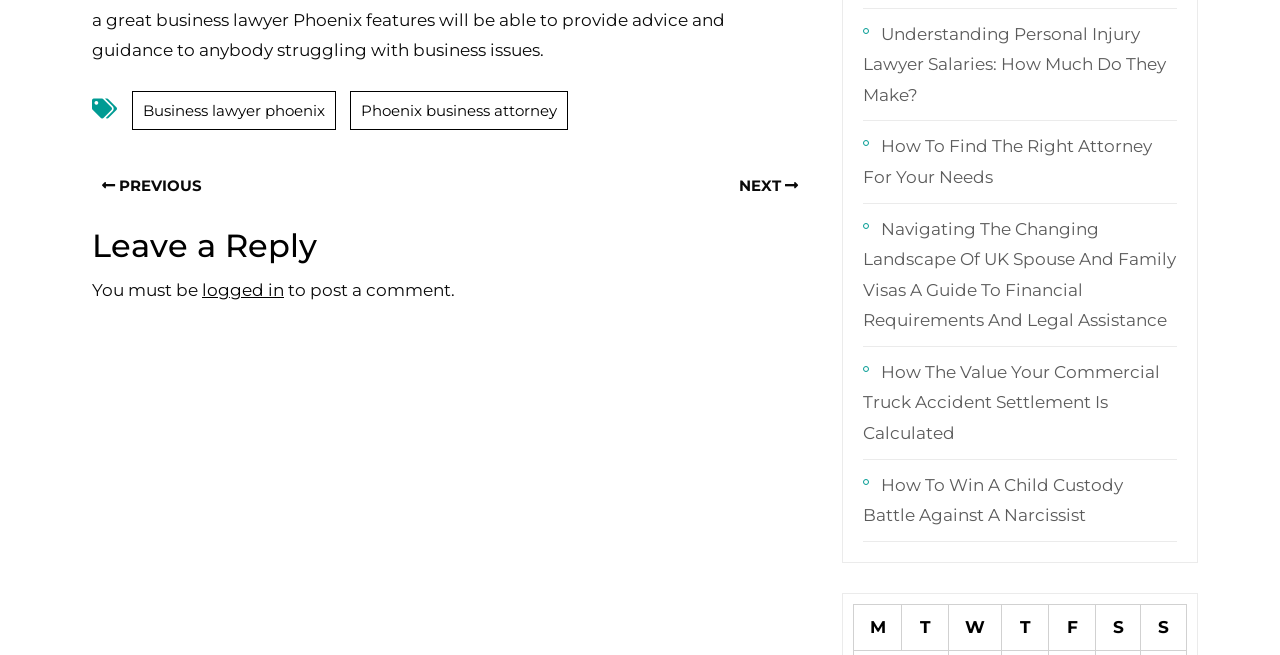Identify the bounding box coordinates of the area you need to click to perform the following instruction: "Click on 'logged in'".

[0.158, 0.428, 0.222, 0.458]